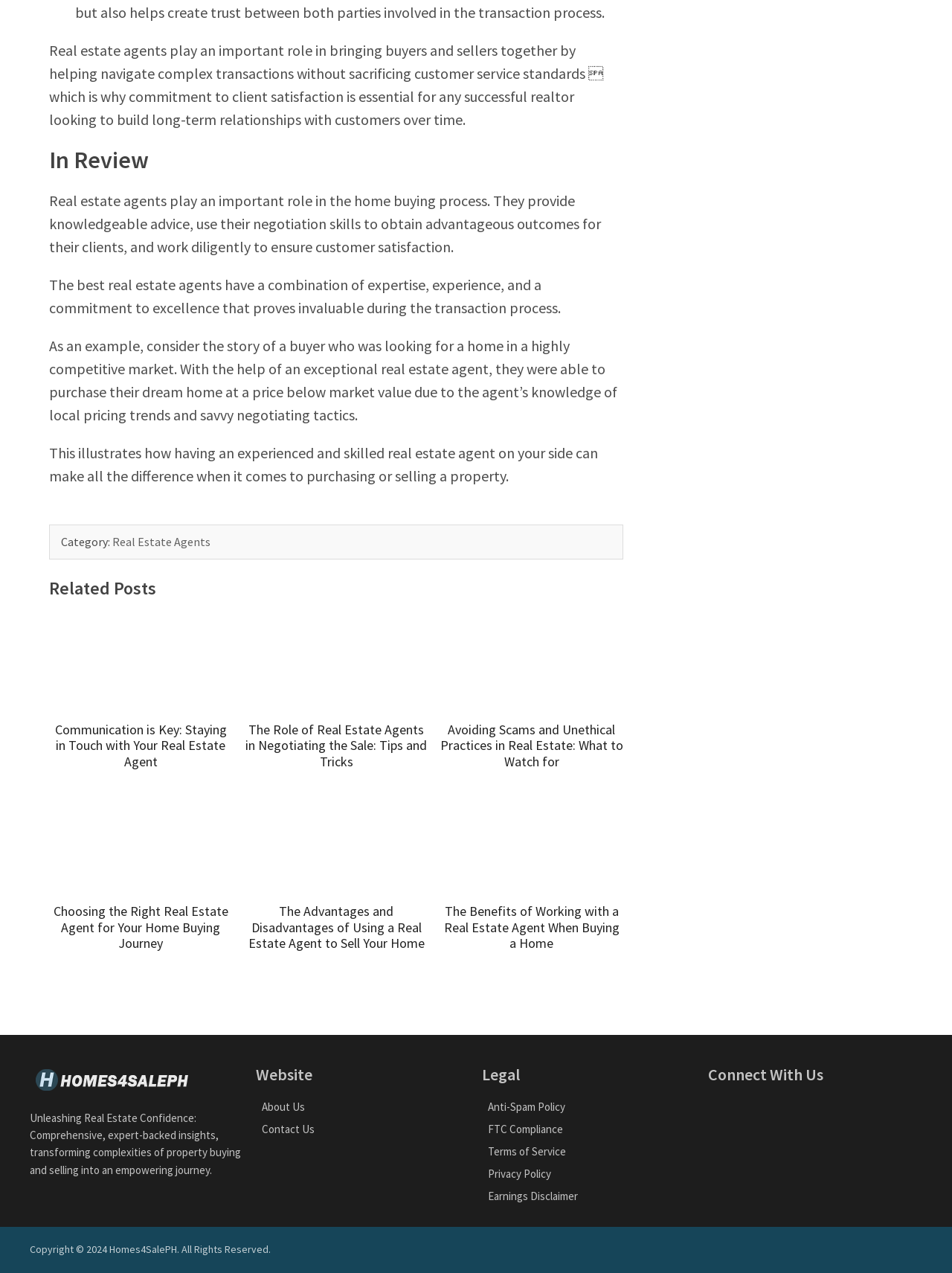Kindly determine the bounding box coordinates of the area that needs to be clicked to fulfill this instruction: "Learn more about Skip Hire Bedfordshire's memberships".

None